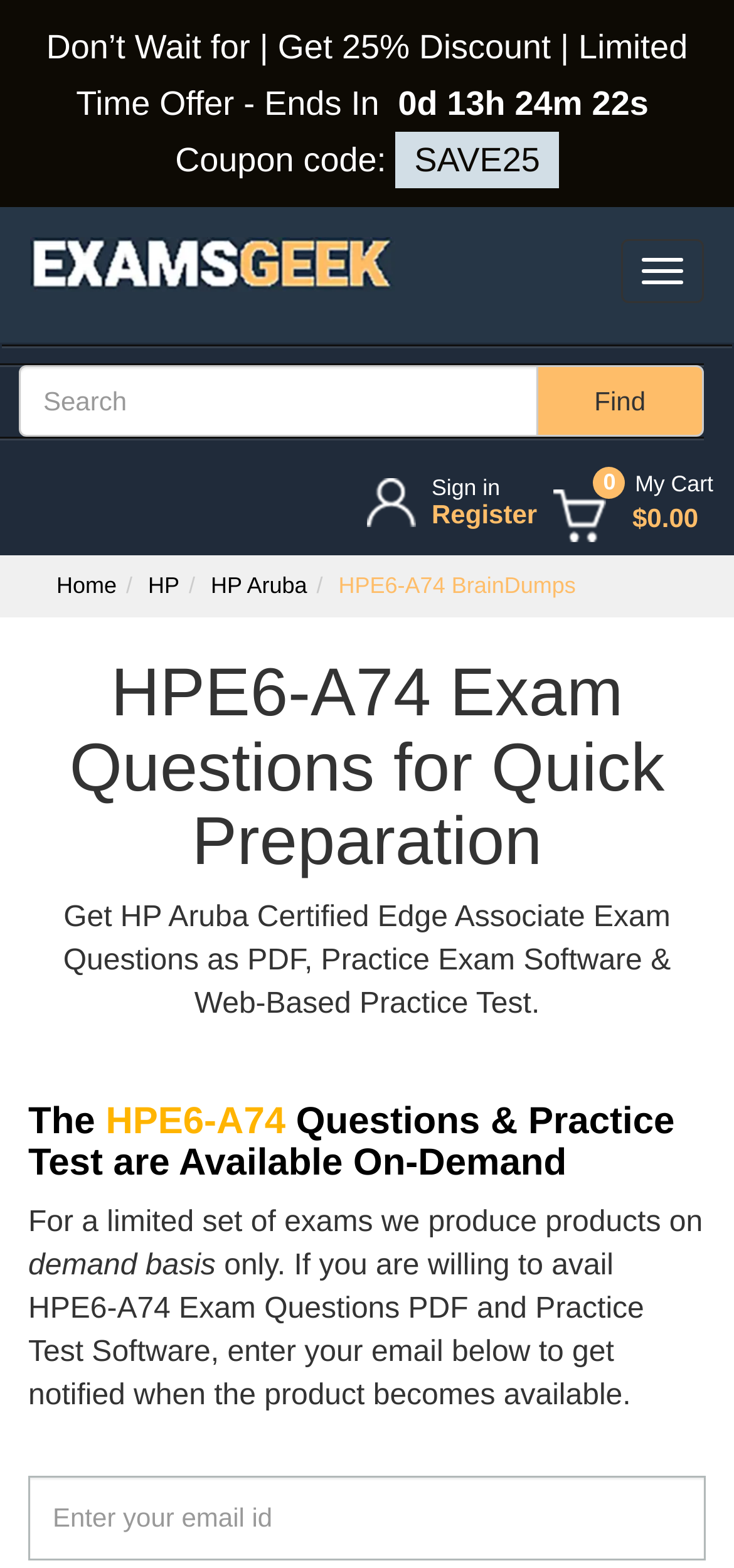Indicate the bounding box coordinates of the element that must be clicked to execute the instruction: "Click on the site logo". The coordinates should be given as four float numbers between 0 and 1, i.e., [left, top, right, bottom].

[0.003, 0.133, 0.577, 0.217]